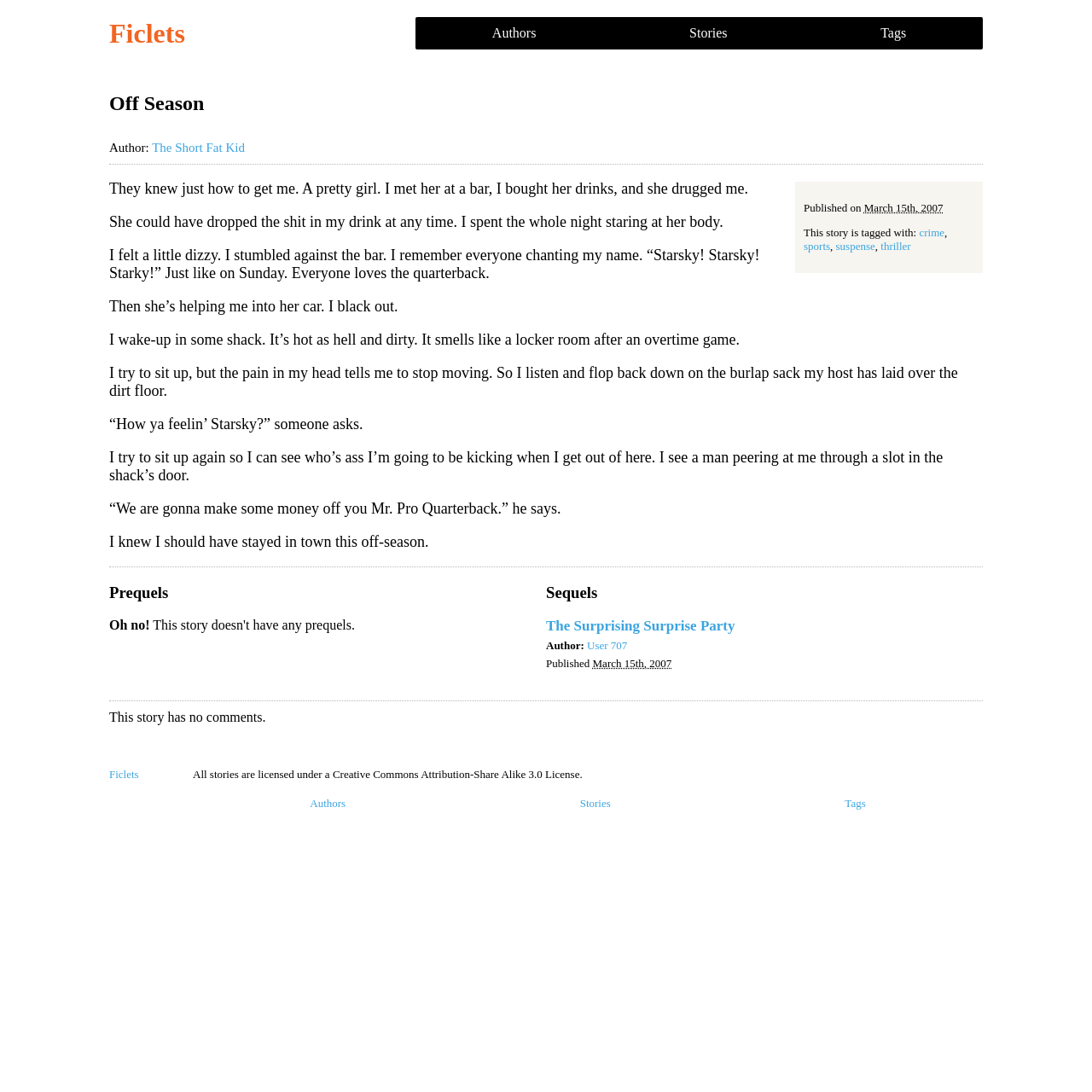What is the genre of this story?
Please provide a detailed answer to the question.

I found the answer by looking at the tags section, where it lists 'crime', 'sports', 'suspense', and 'thriller' as genres.